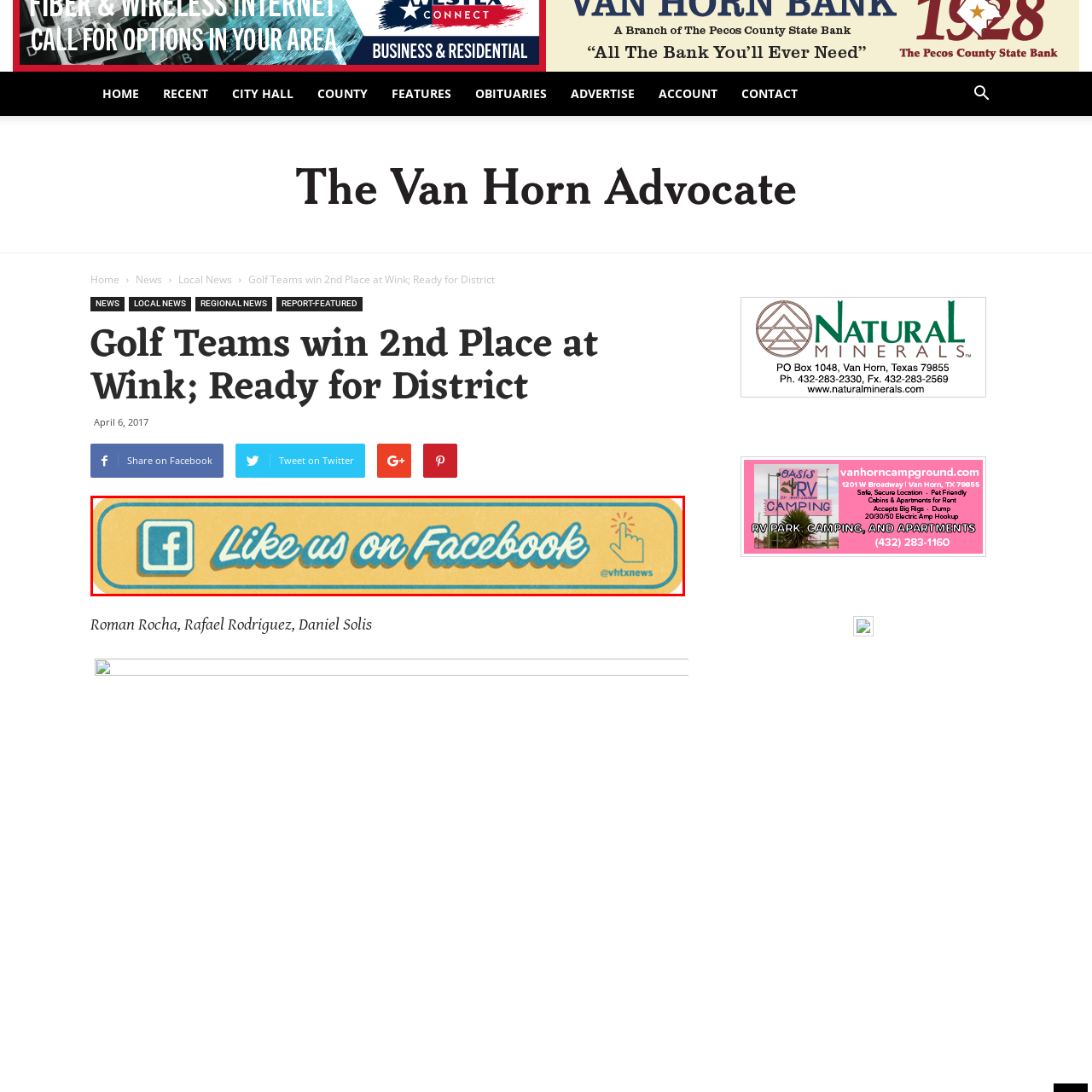What is the font style of the text?
Please observe the details within the red bounding box in the image and respond to the question with a detailed explanation based on what you see.

The text 'Like us on Facebook' is written in a playful, cursive font, which adds to the retro-styled design of the button and makes it more visually appealing.